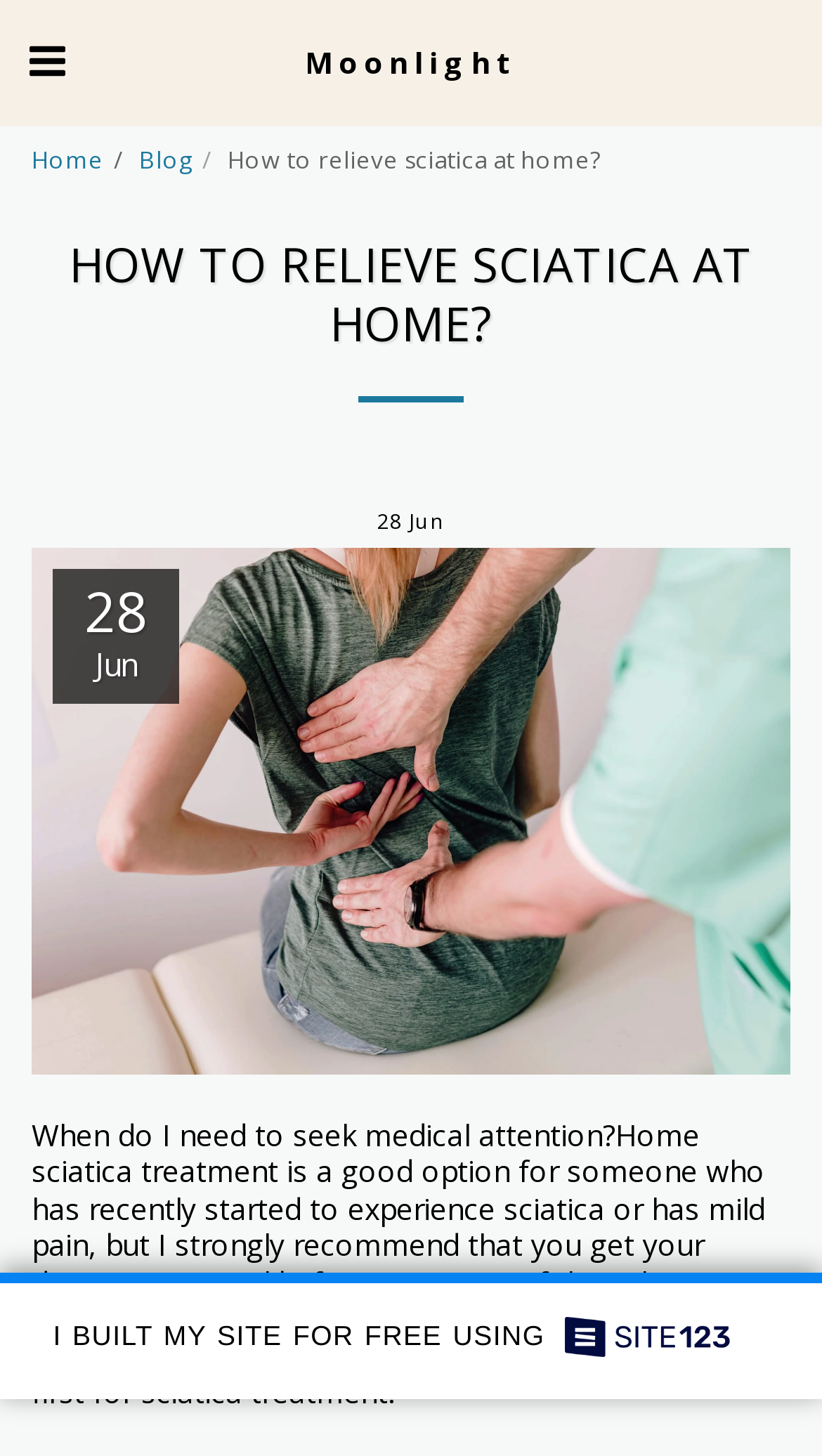Determine the main heading text of the webpage.

HOW TO RELIEVE SCIATICA AT HOME?